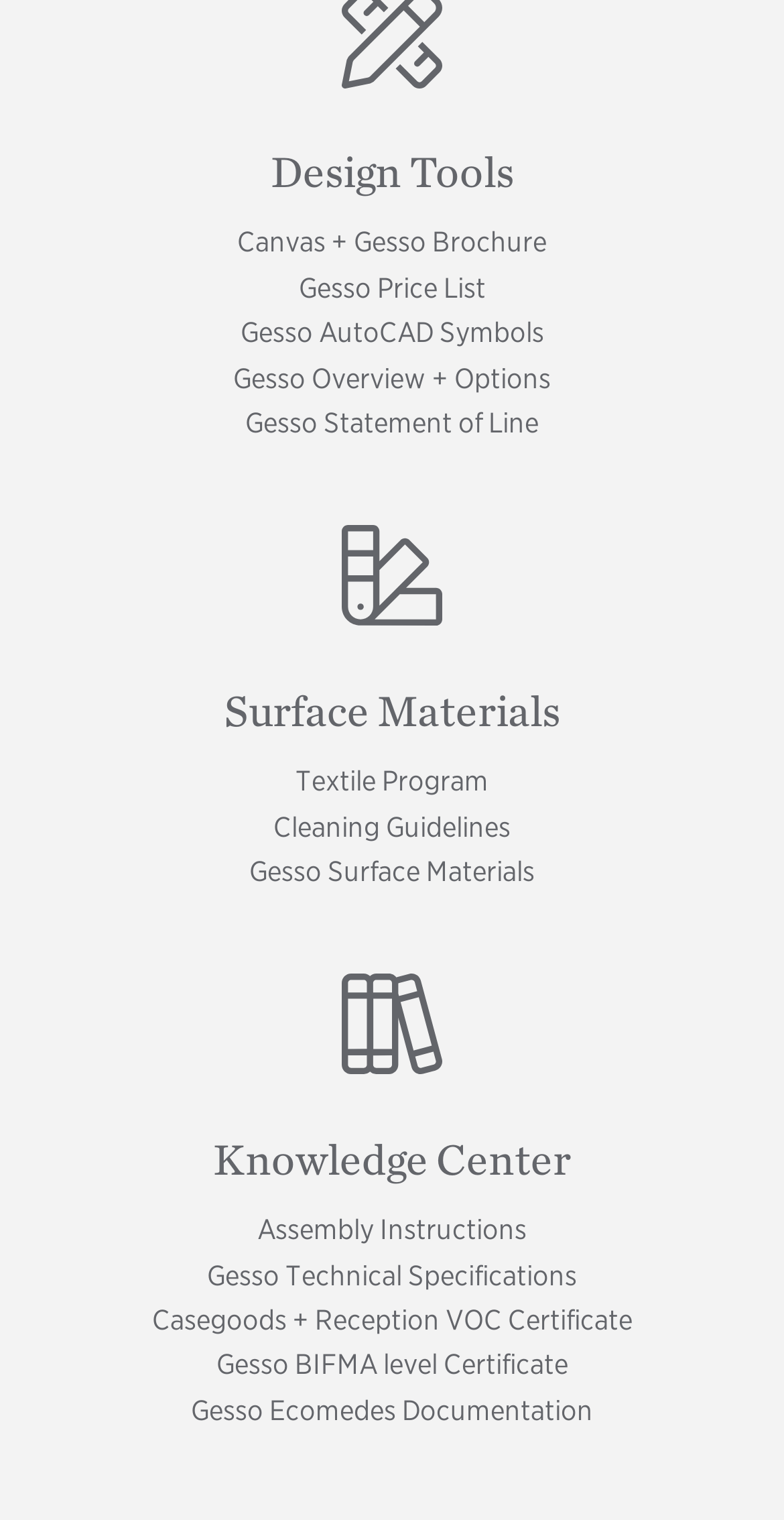Please find the bounding box coordinates of the clickable region needed to complete the following instruction: "Learn about Textile Program". The bounding box coordinates must consist of four float numbers between 0 and 1, i.e., [left, top, right, bottom].

[0.377, 0.499, 0.623, 0.529]